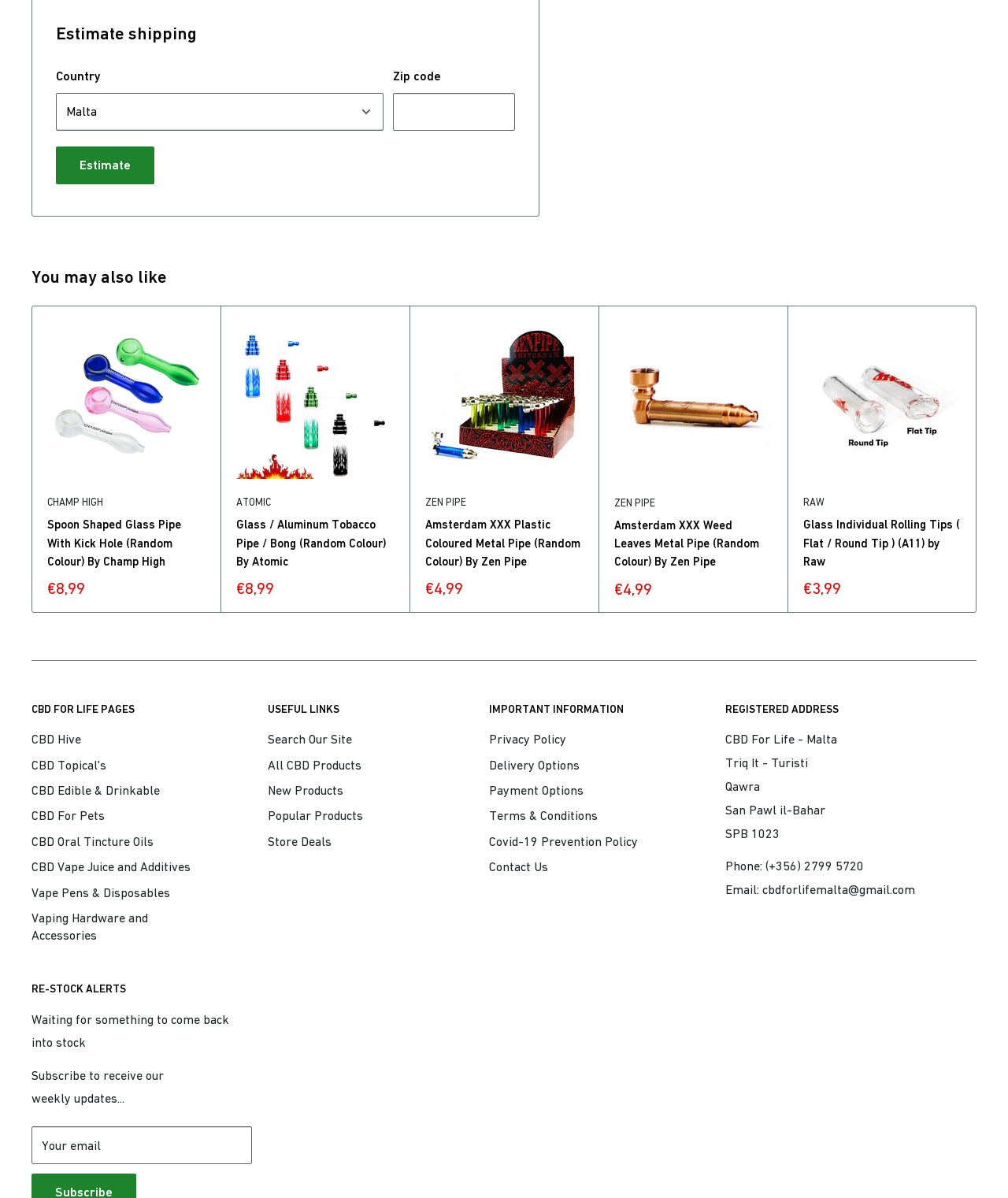Identify the bounding box coordinates for the region to click in order to carry out this instruction: "View Spoon Shaped Glass Pipe With Kick Hole product". Provide the coordinates using four float numbers between 0 and 1, formatted as [left, top, right, bottom].

[0.047, 0.268, 0.203, 0.4]